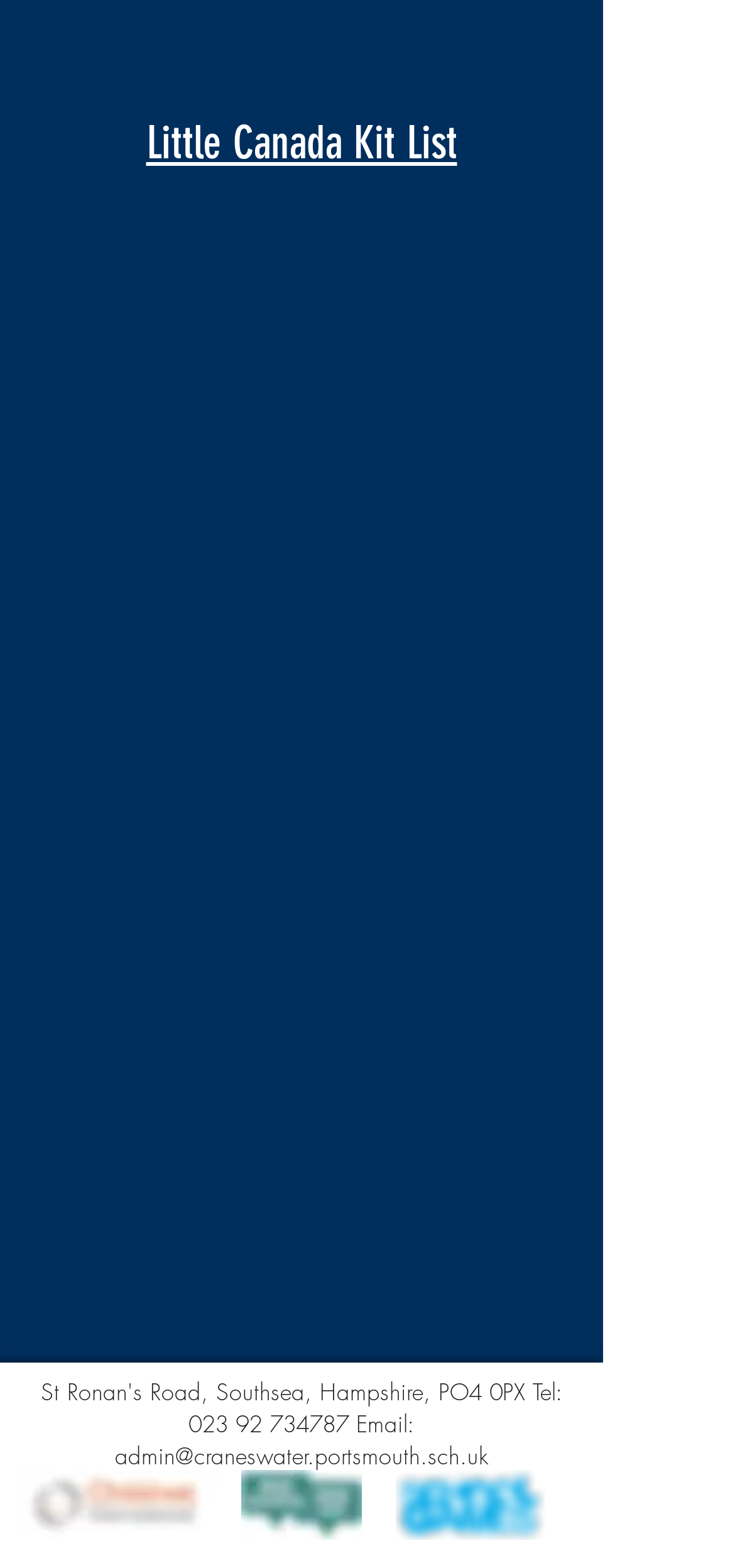What is the school's phone number?
From the screenshot, provide a brief answer in one word or phrase.

023 92 734787